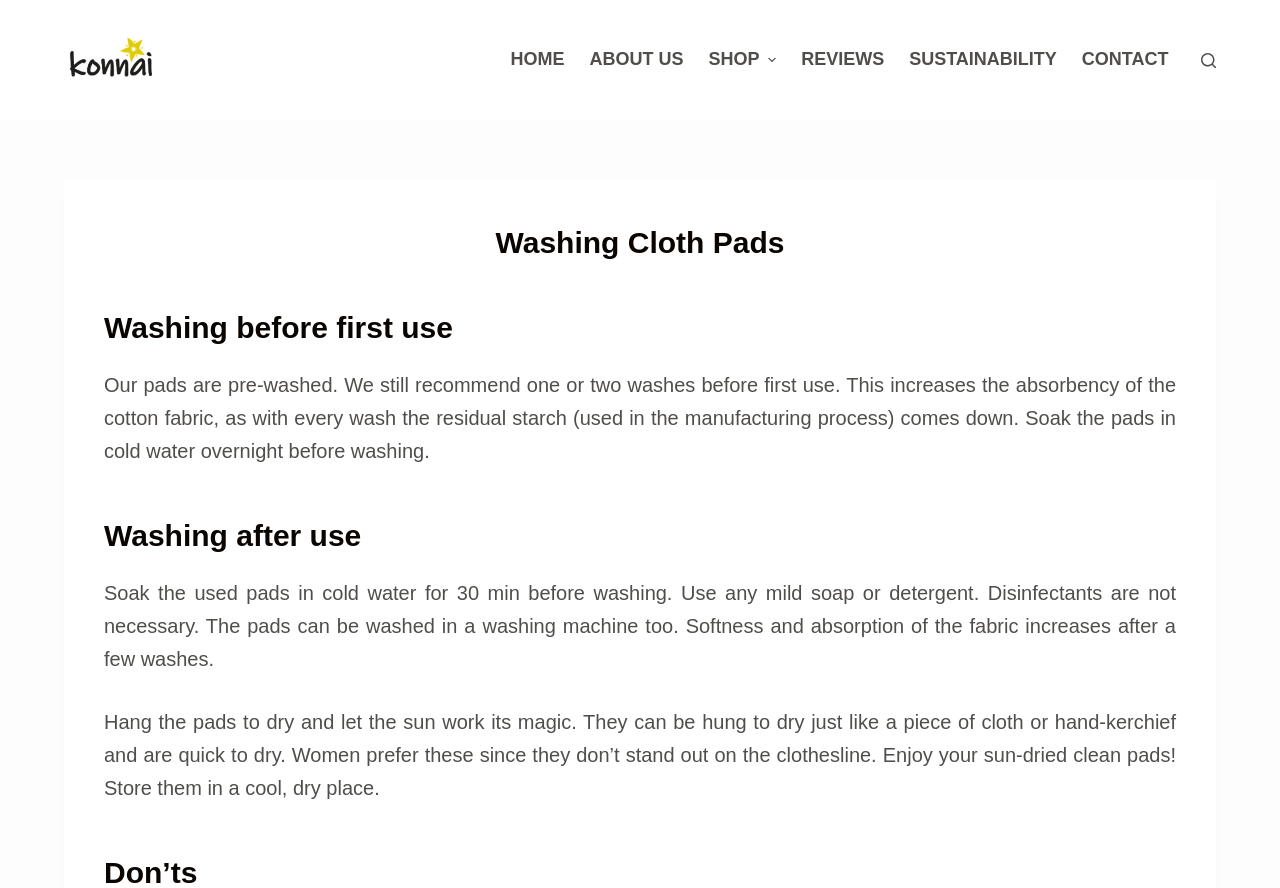Find the bounding box coordinates for the UI element that matches this description: "Skip to content".

[0.0, 0.0, 0.031, 0.023]